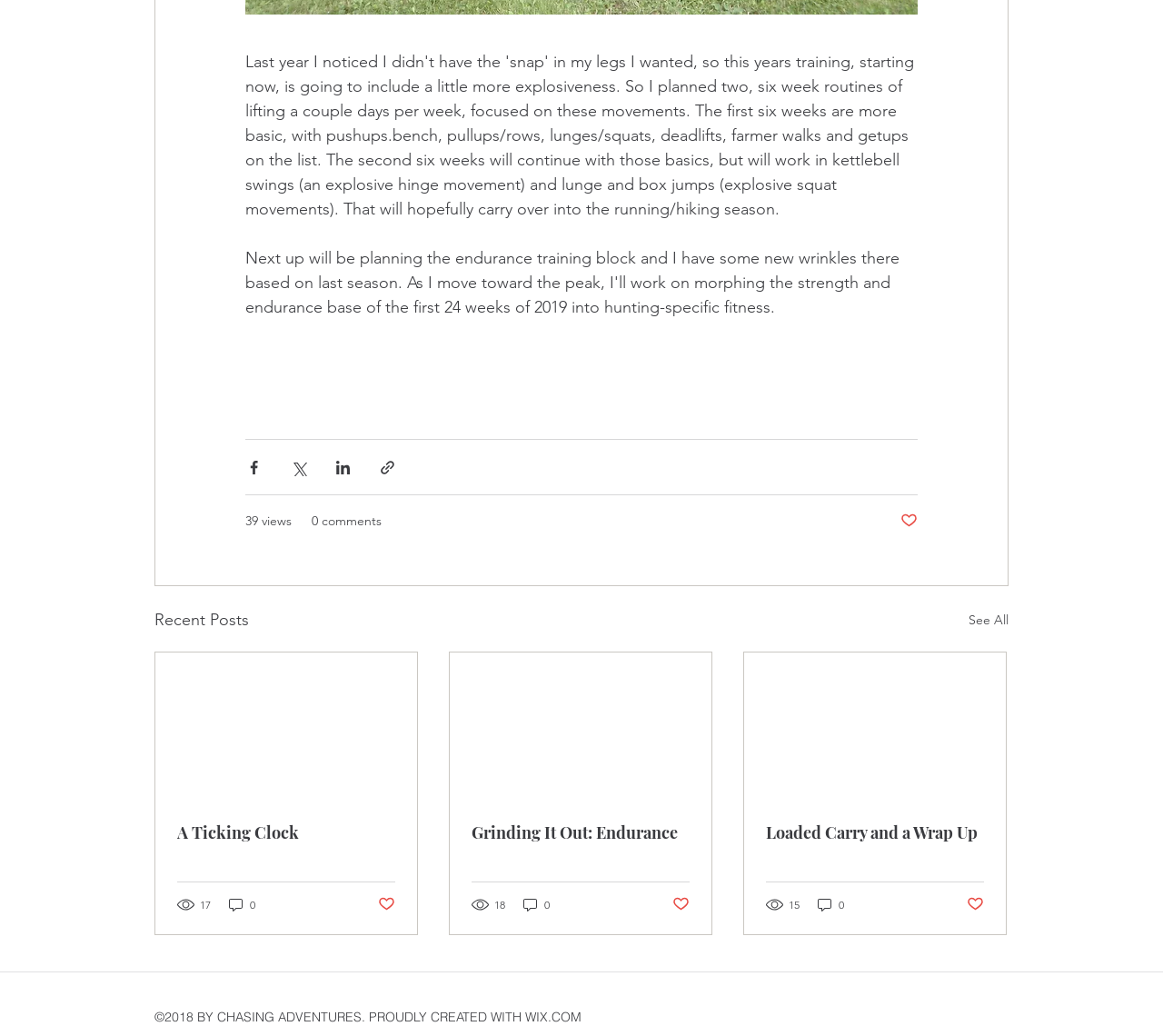What is the copyright information at the bottom of the webpage?
Please provide a comprehensive answer based on the visual information in the image.

The copyright information at the bottom of the webpage indicates that the content of the webpage is owned by CHASING ADVENTURES and was created in 2018, with a mention of the website builder WIX.COM.